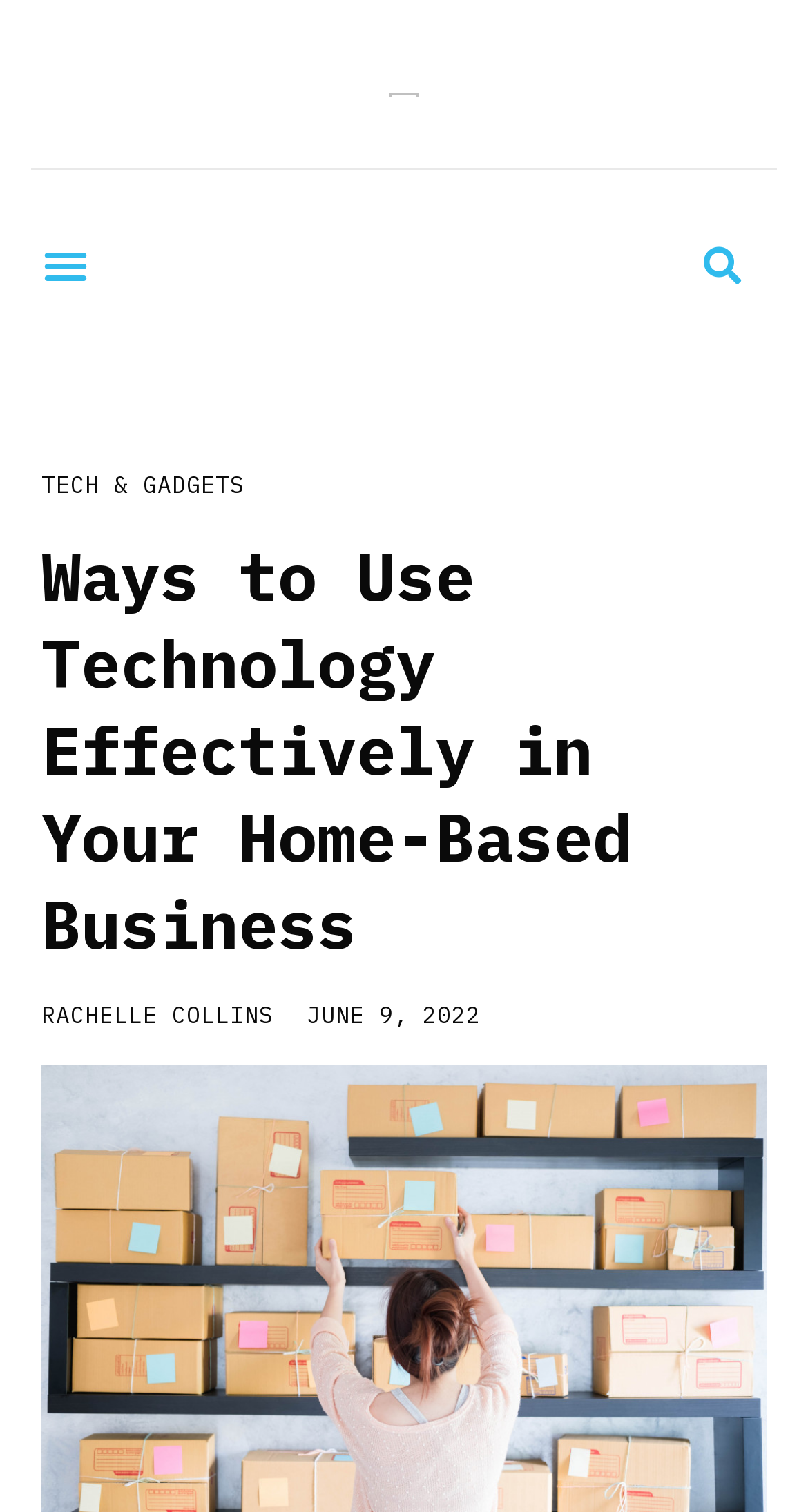Provide the bounding box coordinates, formatted as (top-left x, top-left y, bottom-right x, bottom-right y), with all values being floating point numbers between 0 and 1. Identify the bounding box of the UI element that matches the description: Tech & Gadgets

[0.051, 0.31, 0.303, 0.33]